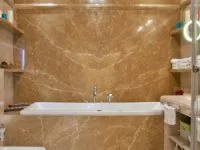Please provide a comprehensive response to the question based on the details in the image: What is the color of the bathtub?

The caption describes the bathtub as 'sleek, white', implying that the color of the bathtub is white.